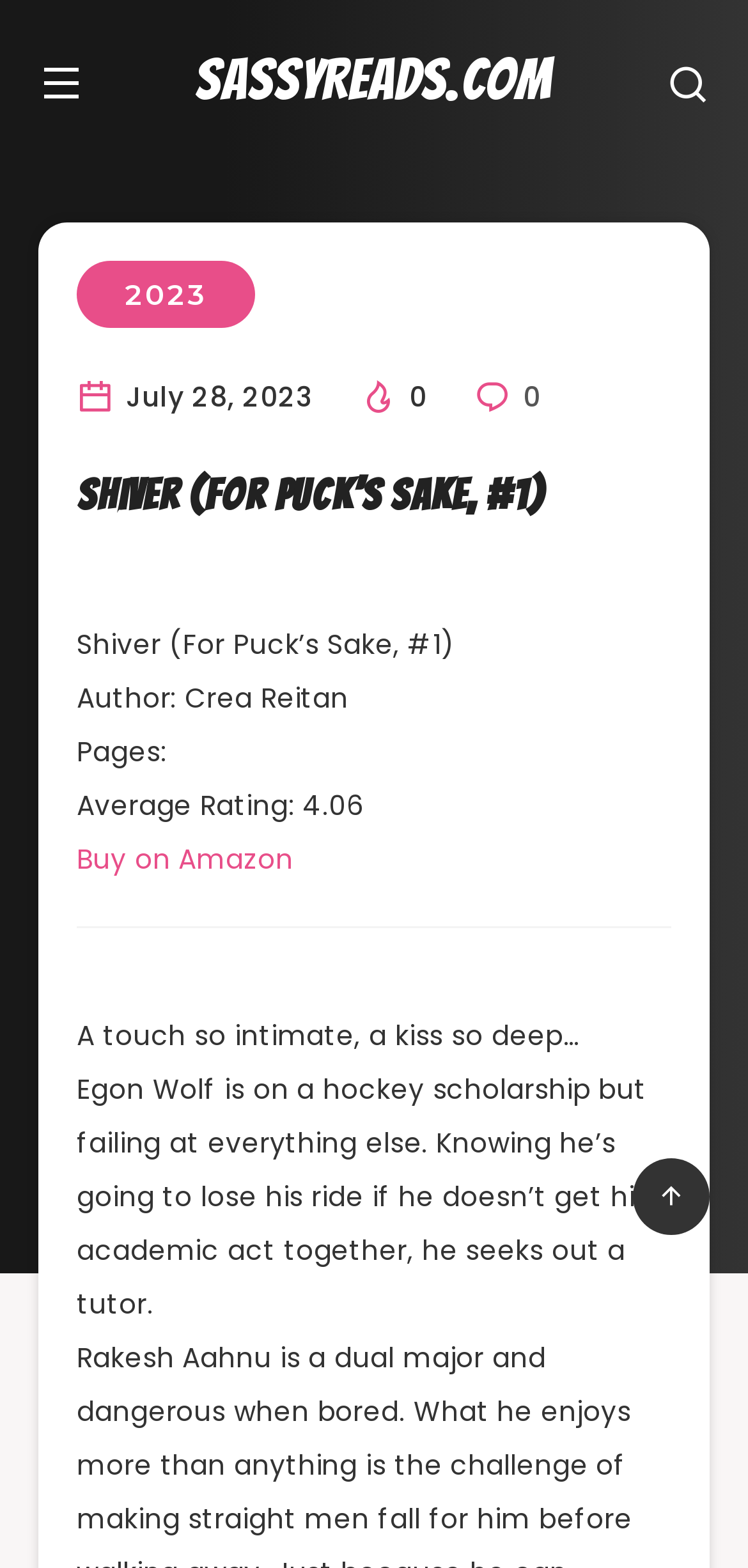Give a succinct answer to this question in a single word or phrase: 
Where can the book be bought?

Amazon